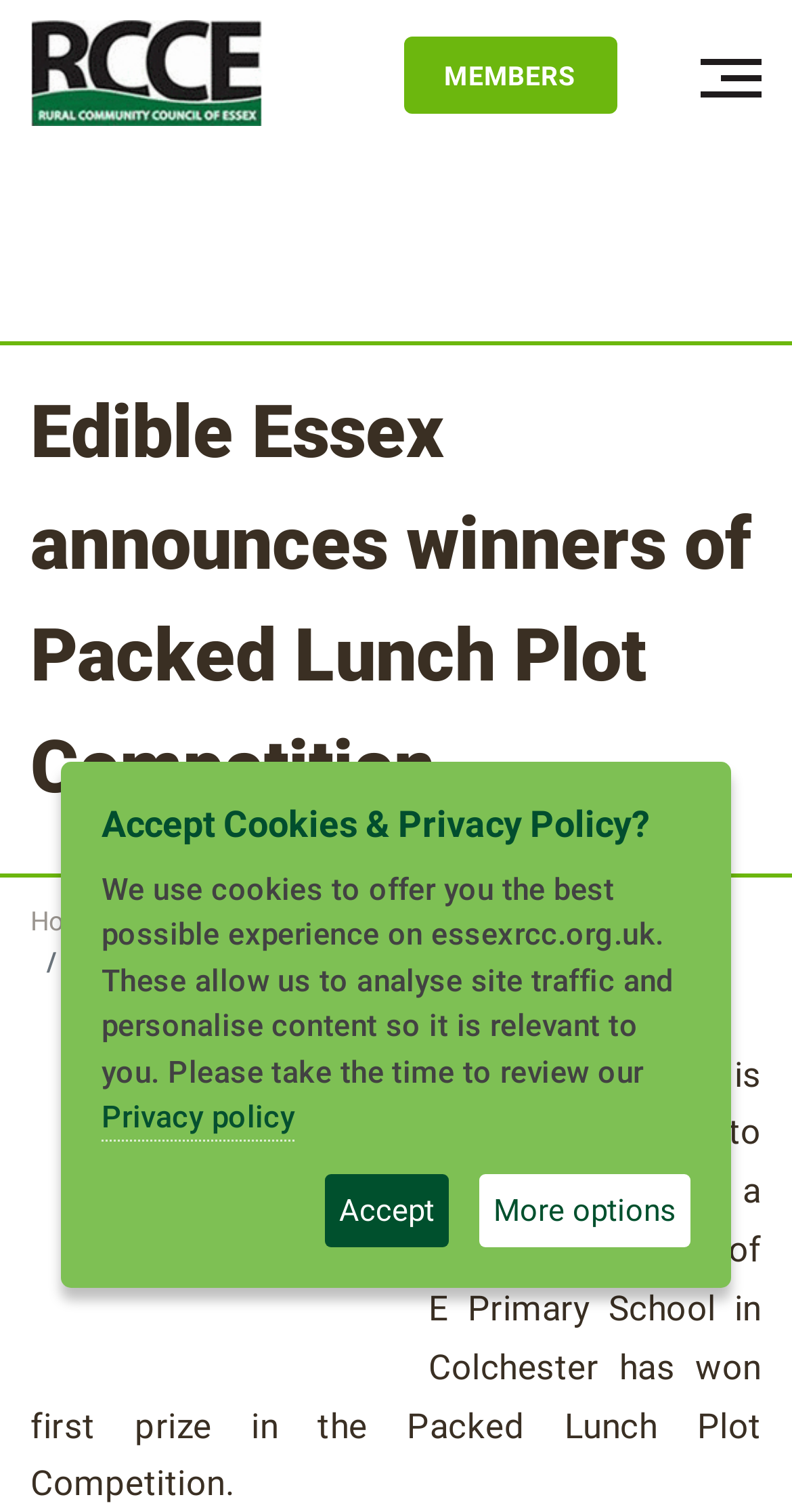Summarize the webpage with a detailed and informative caption.

The webpage is about RCCE (Rural Community Council of Essex), an independent charity that helps people and communities in rural Essex build a sustainable future. 

At the top left of the page, there is a logo image of RCCE, accompanied by a link with the same name. To the right of the logo, there is a link to "MEMBERS". A toggle navigation button is located at the top right corner of the page.

Below the top section, a prominent heading announces the winners of the Packed Lunch Plot Competition by Edible Essex. Underneath this heading, there are two links, "Home" and "News", positioned side by side. 

Following the links, there is a static text block that repeats the announcement of the competition winners. Below this text, there is an image, likely related to the competition. A longer paragraph of text then describes the winner of the competition, a pupil from Birch C of E Primary School in Colchester.

At the bottom of the page, there is a section related to cookies and privacy policy. A heading asks users to accept cookies and privacy policy, followed by a static text block that explains the use of cookies on the website. A link to the privacy policy is provided, along with two buttons, "Accept" and "More options", allowing users to choose their preference.